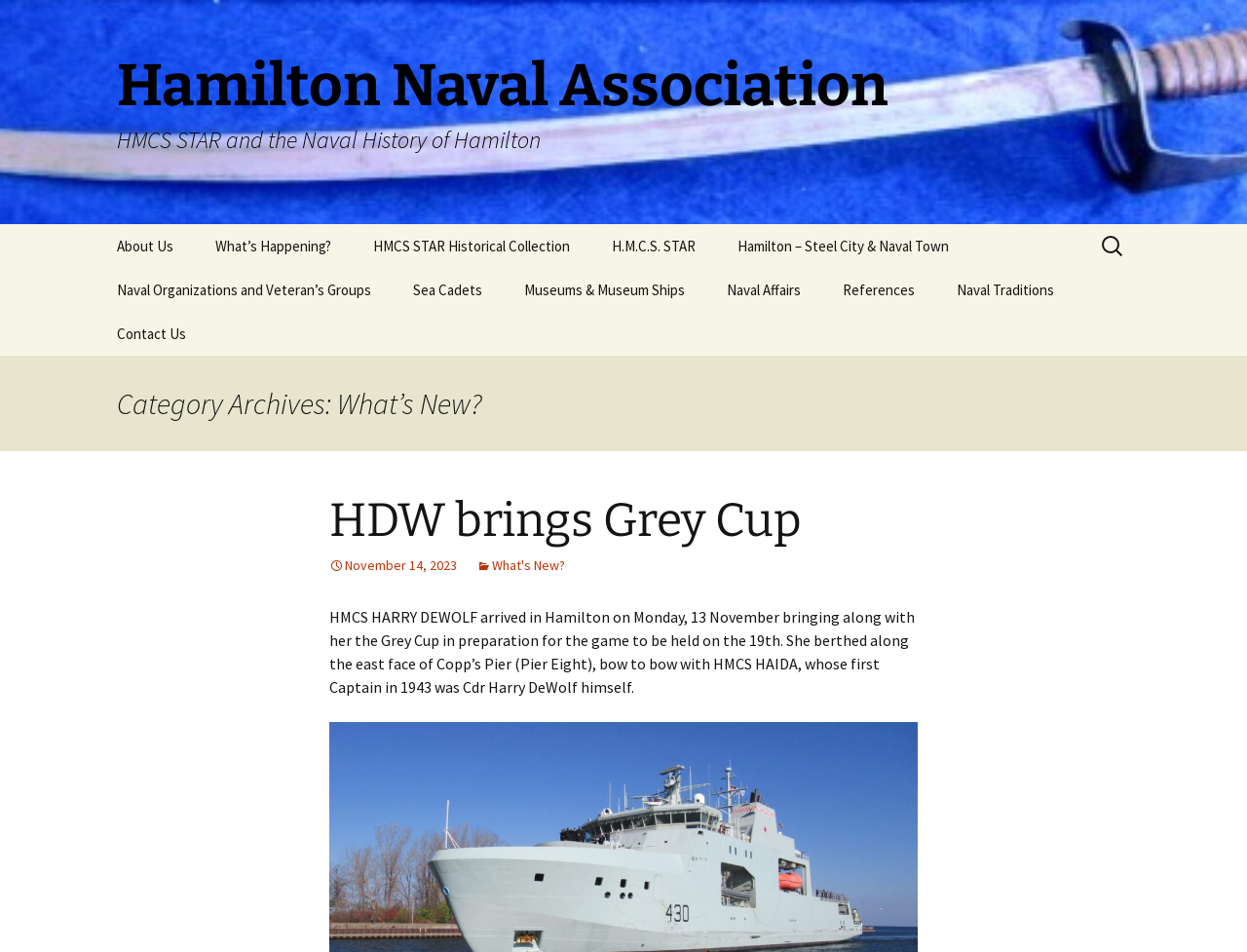Answer the question with a brief word or phrase:
What is the category of the current page?

What’s New?